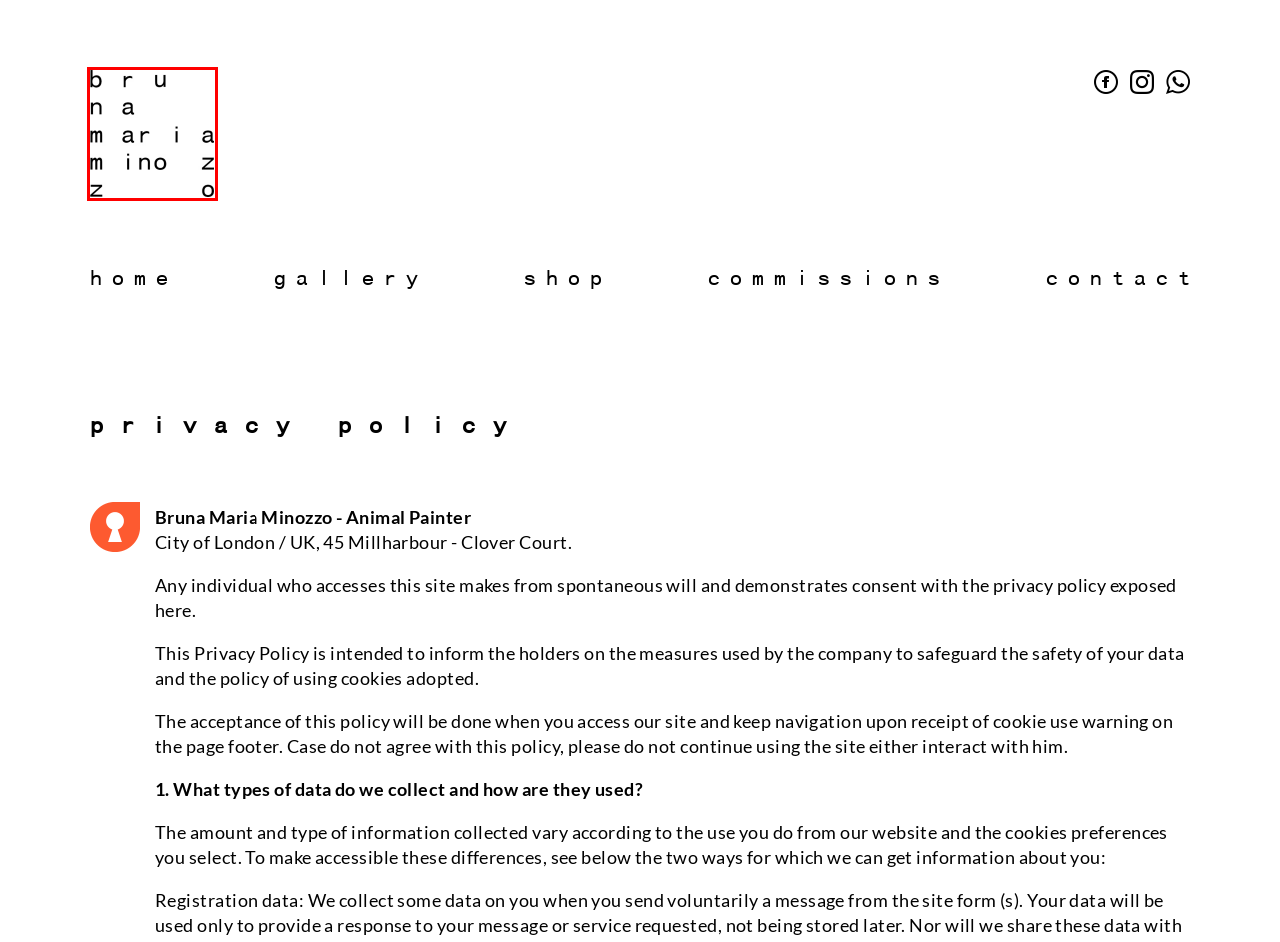Given a webpage screenshot featuring a red rectangle around a UI element, please determine the best description for the new webpage that appears after the element within the bounding box is clicked. The options are:
A. Delete browsing, search and download history on Firefox | Firefox Help
B. Contact | Bruna Maria Minozzo
C. Commissions | Bruna Maria Minozzo
D. Pet Portraits | Bruna Maria Minozzo
E. Bruna Maria Minozzo | brazilian artist based in London
F. Clear cookies in Safari on Mac – Apple Support (UK)
G. AgÃªncia Tag Web Design - CriaÃ§Ã£o de sites em Bento GonÃ§alves
H. Art Prints | Bruna Maria Minozzo

E